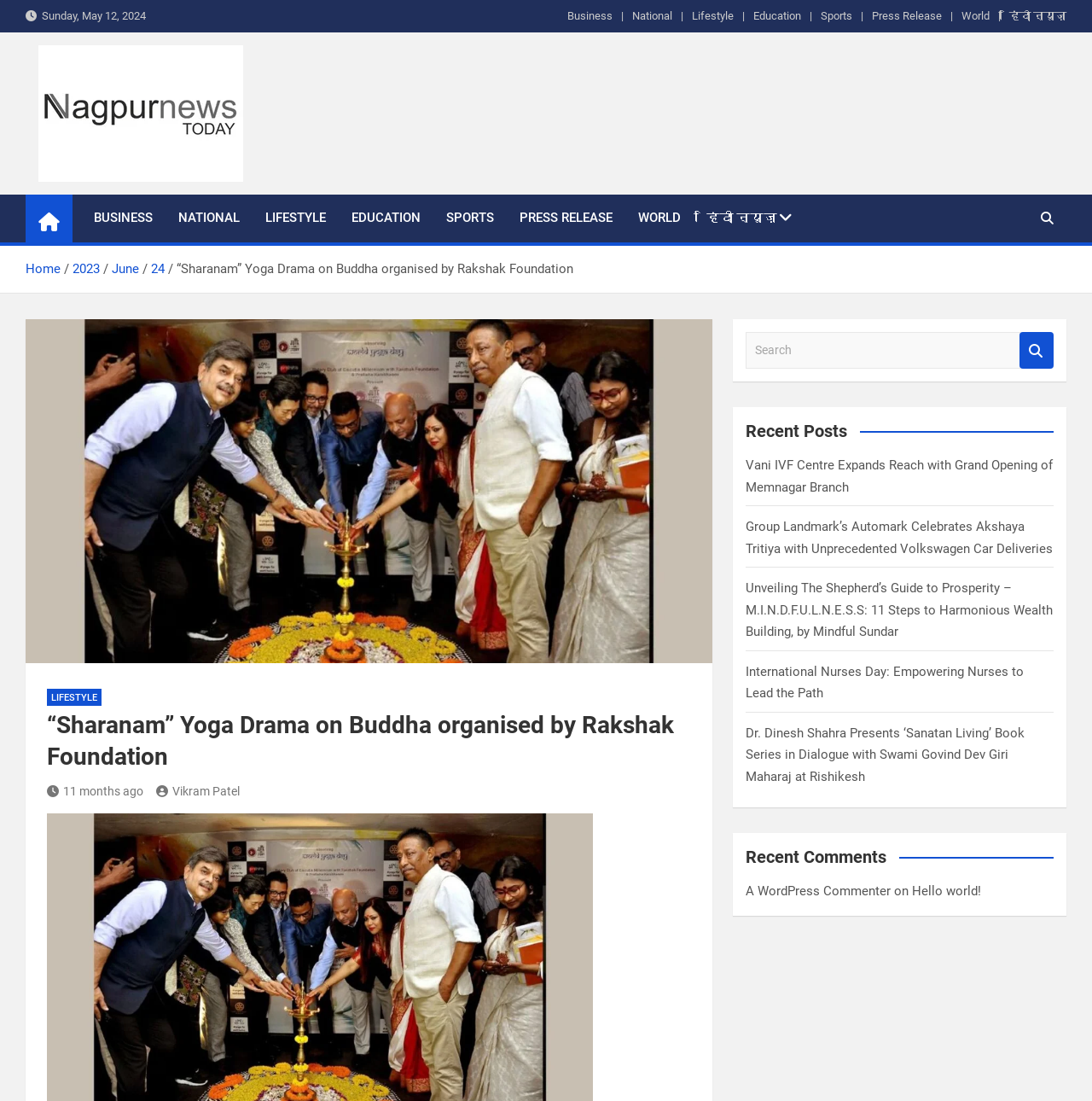Please study the image and answer the question comprehensively:
What is the search box located at?

I found the search box by looking at the top right corner of the webpage, where I saw a searchbox element with a static text element 'Search' next to it.